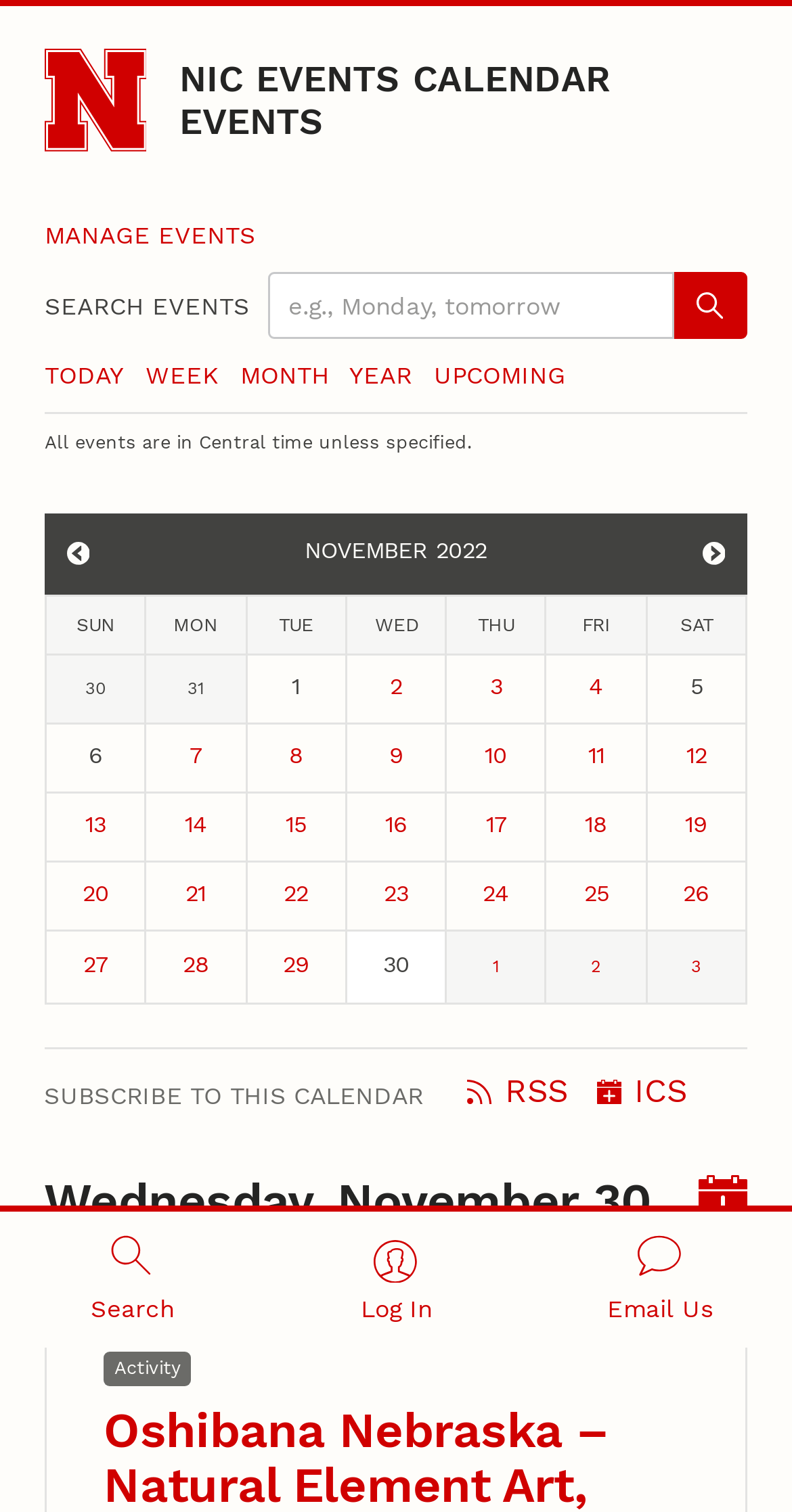Create a detailed description of the webpage's content and layout.

The webpage is an events calendar for NIC Events Calendar. At the top, there is a link to skip to the main content, followed by a link to the University of Nebraska–Lincoln home page, which includes an image. Below these links, there is a prominent link to NIC EVENTS CALENDAR EVENTS.

On the top-right side, there are three buttons: Open search, Log In, and Open the Email Us widget. The search button expands to reveal a search bar with a placeholder text "SEARCH EVENTS" and a search button.

Below the top navigation, there are five links to view events for different time periods: TODAY, WEEK, MONTH, YEAR, and UPCOMING. Next to these links, there is a note stating that all events are in Central time unless specified.

The main content of the page is a table displaying a calendar for November 2022. The table has seven columns, one for each day of the week, and multiple rows, each representing a week. Each cell in the table contains a link to view events for that specific date. There are also links to view events for October and December at the top of the table.

Throughout the page, there are a total of 21 links to view events for specific dates, ranging from October to December.